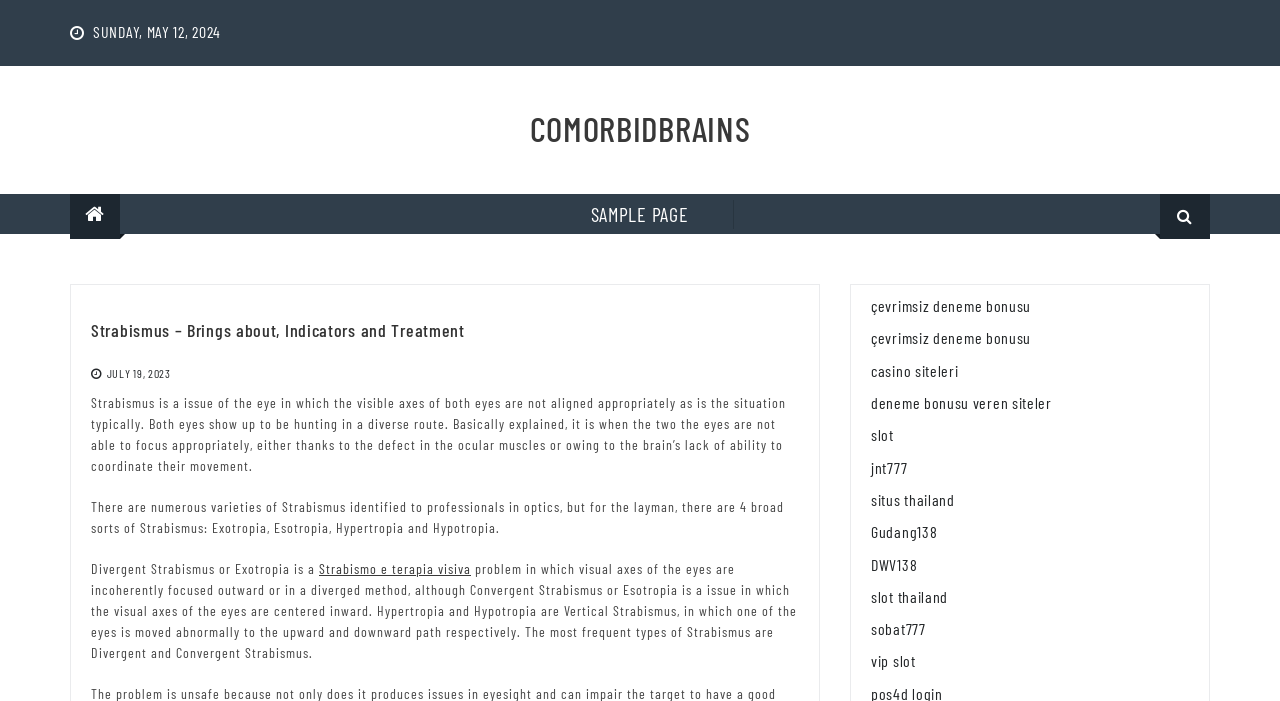Detail the features and information presented on the webpage.

The webpage is about Strabismus, a condition where the eyes are not aligned properly. At the top, there is a date "SUNDAY, MAY 12, 2024" and a heading "COMORBIDBRAINS" with a link to the same text. Below this, there are two icons, one on the left and one on the right, represented by "\uf015" and "\uf002" respectively.

On the left side, there is a header section with a heading "Strabismus – Brings about, Indicators and Treatment" and a link to "JULY 19, 2023" with a time indicator. Below this, there are four paragraphs of text describing Strabismus, its types, and its effects on the eyes.

On the right side, there are several links to various websites, including "SAMPLE PAGE", "çevrimsiz deneme bonusu", "casino siteleri", and others. These links are arranged vertically, one below the other.

Overall, the webpage has a clear structure, with a header section on the left and a list of links on the right. The main content is focused on describing Strabismus and its related information.